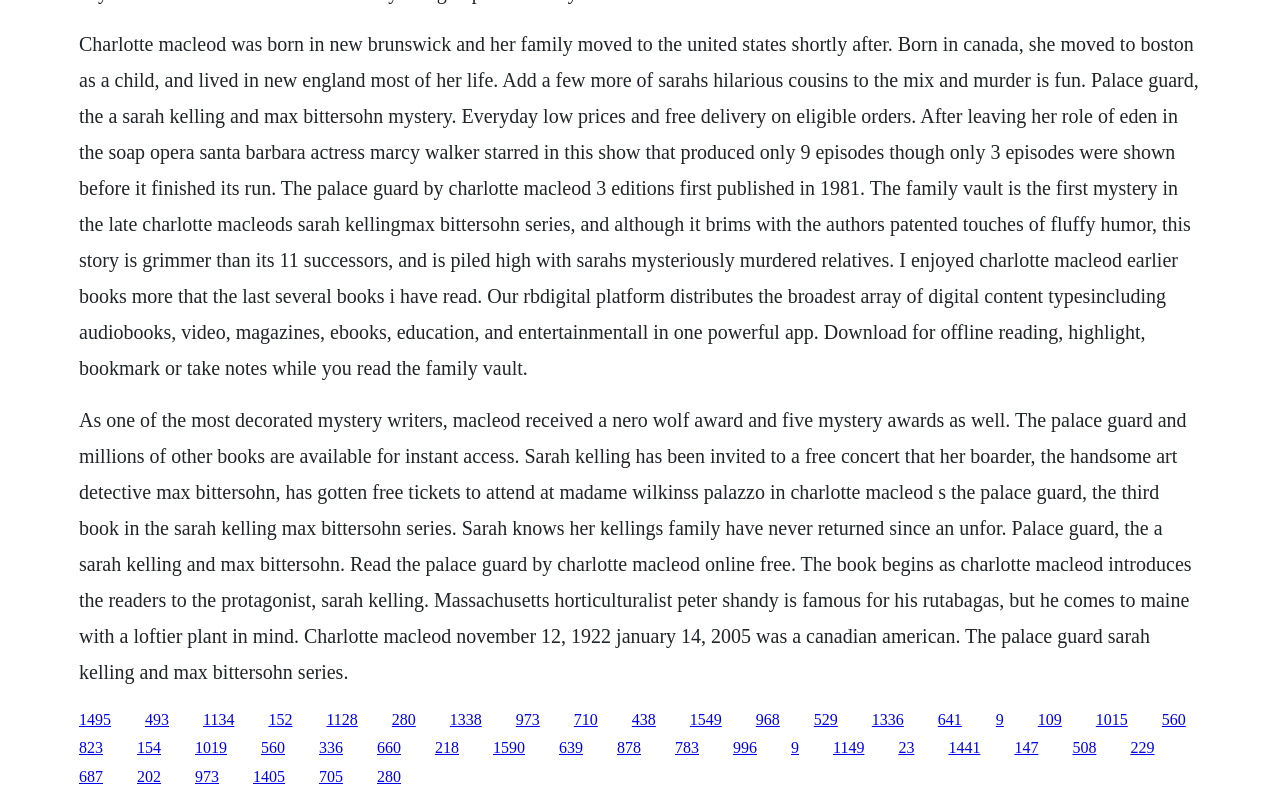Kindly respond to the following question with a single word or a brief phrase: 
What is the name of the protagonist?

Sarah Kelling